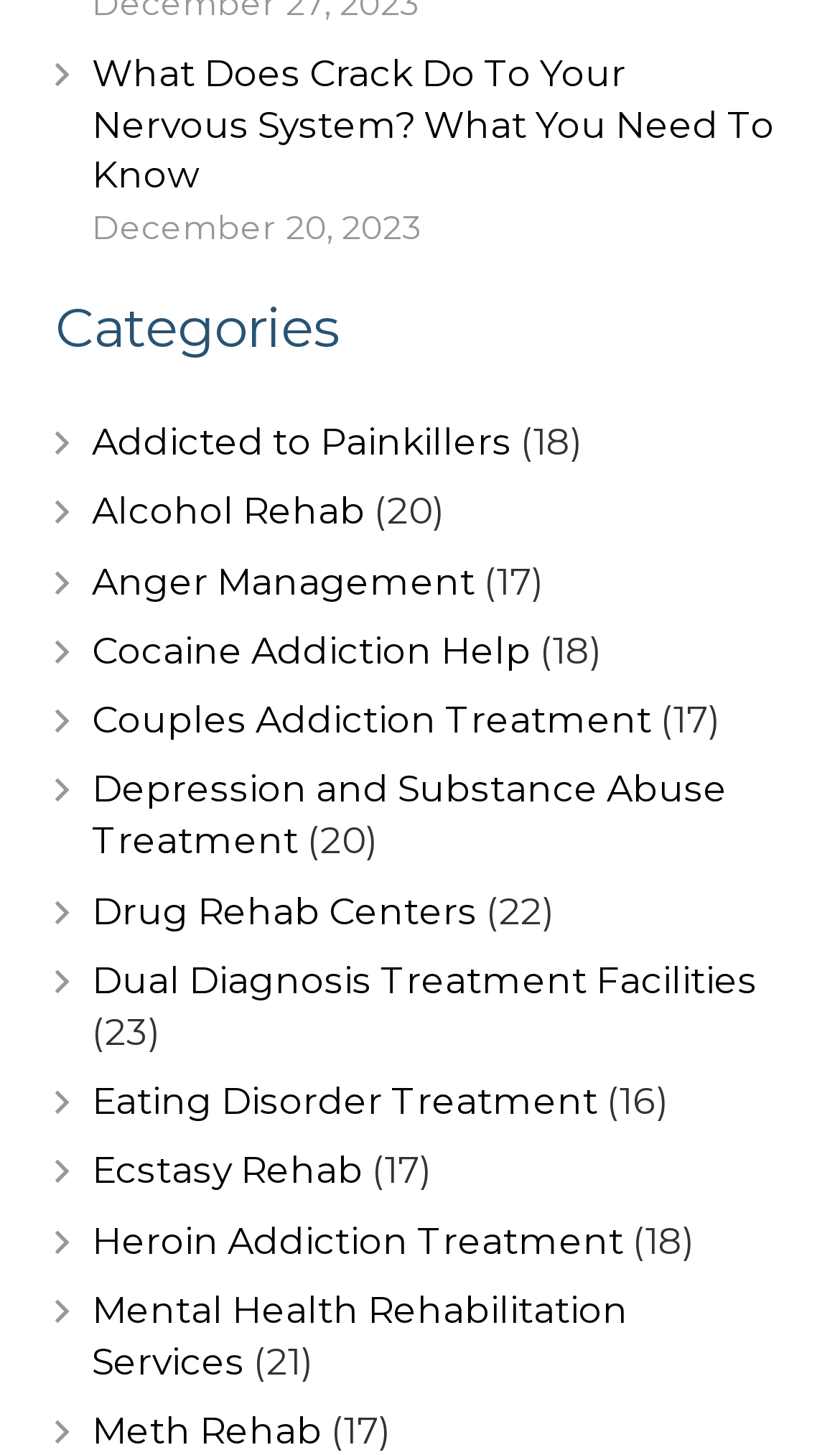What is the date mentioned on the webpage?
Look at the screenshot and give a one-word or phrase answer.

December 20, 2023